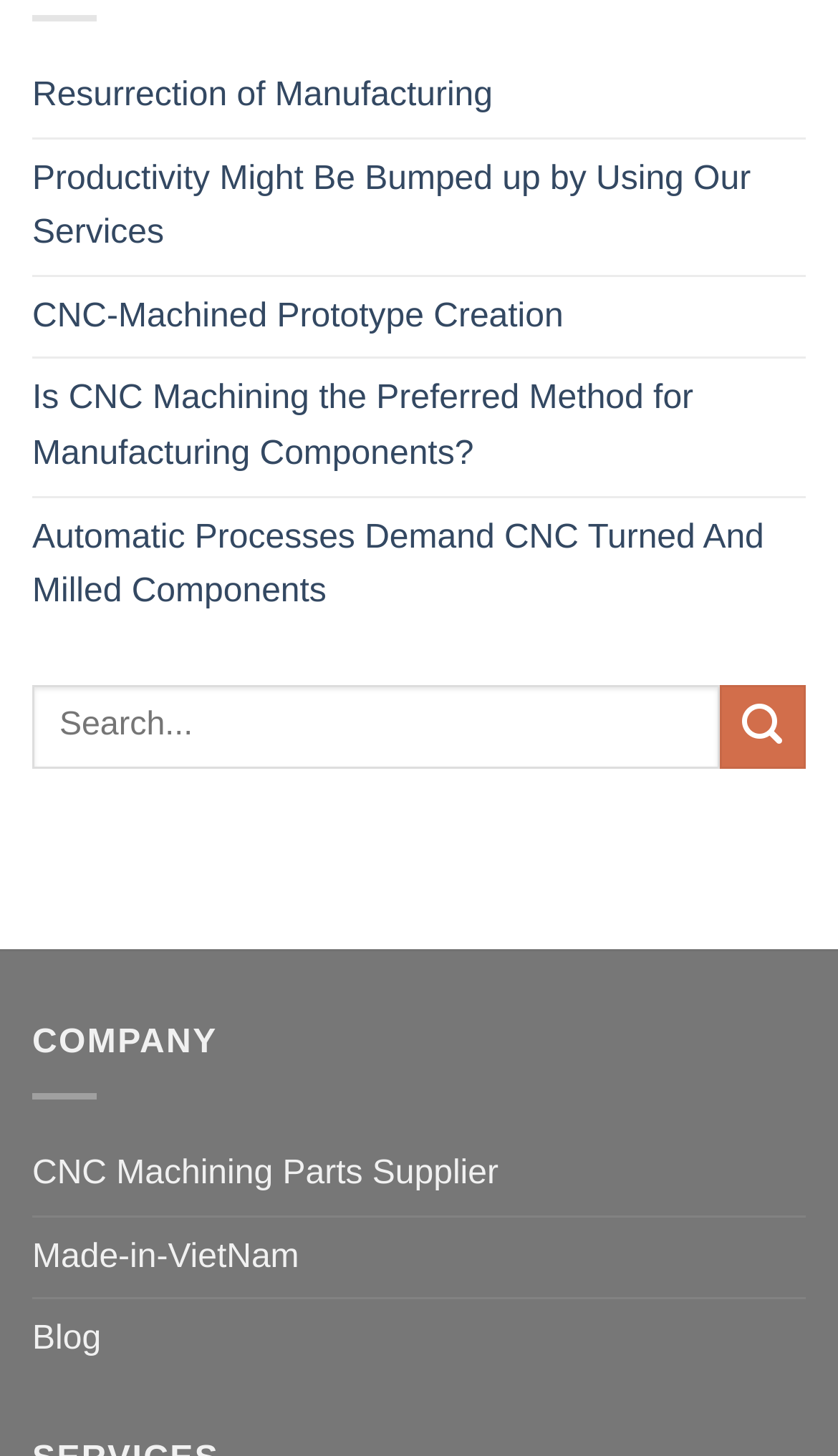Please identify the bounding box coordinates of where to click in order to follow the instruction: "Explore CNC Machining Parts Supplier".

[0.038, 0.779, 0.595, 0.835]